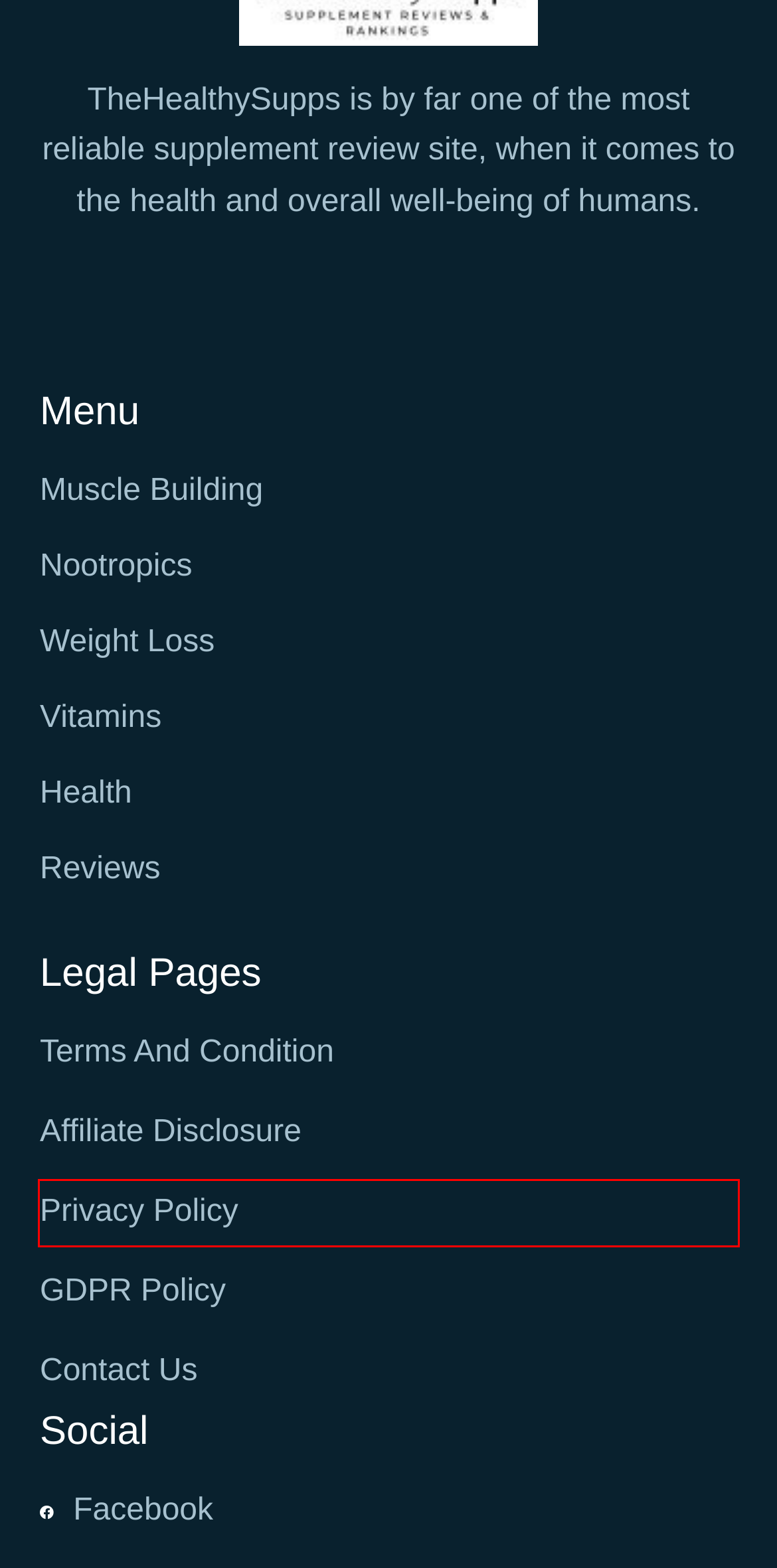Analyze the given webpage screenshot and identify the UI element within the red bounding box. Select the webpage description that best matches what you expect the new webpage to look like after clicking the element. Here are the candidates:
A. Health Blog - Your Path to Wellness
B. Terms and Conditions - The Healthy Supps
C. GDPR Cookie Policy - The Healthy Supps
D. Muscle Building - Latest Reviews, Rankings and Updates!
E. Comprehensive Supplement Reviews for Informed Choices
F. Privacy Policy - The Healthy Supps
G. Contact Us - The Healthy Supps
H. Weight Loss Products - Latest Reviews, Rankings and Updates!

F